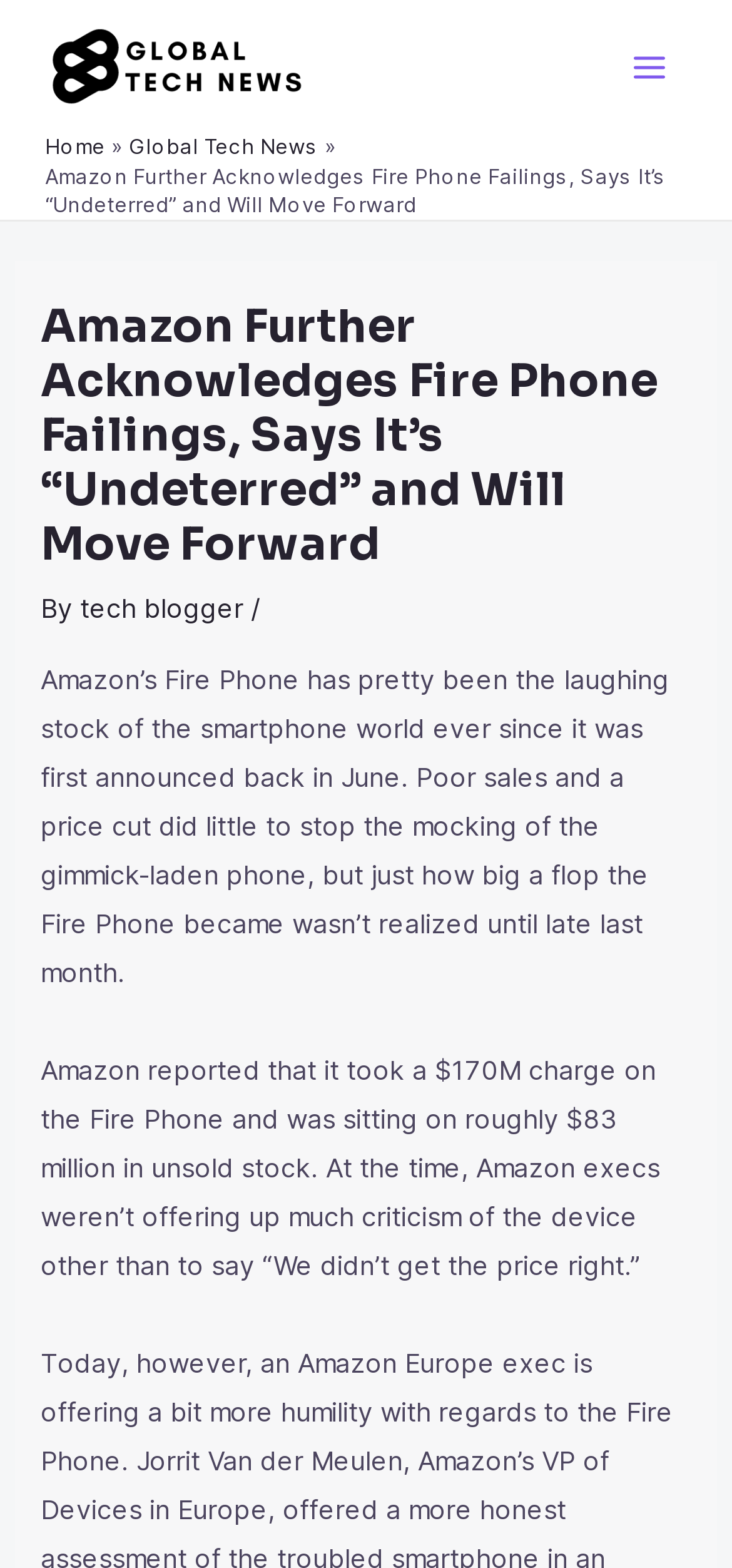Use a single word or phrase to answer the question:
What is the name of the phone mentioned in the article?

Fire Phone